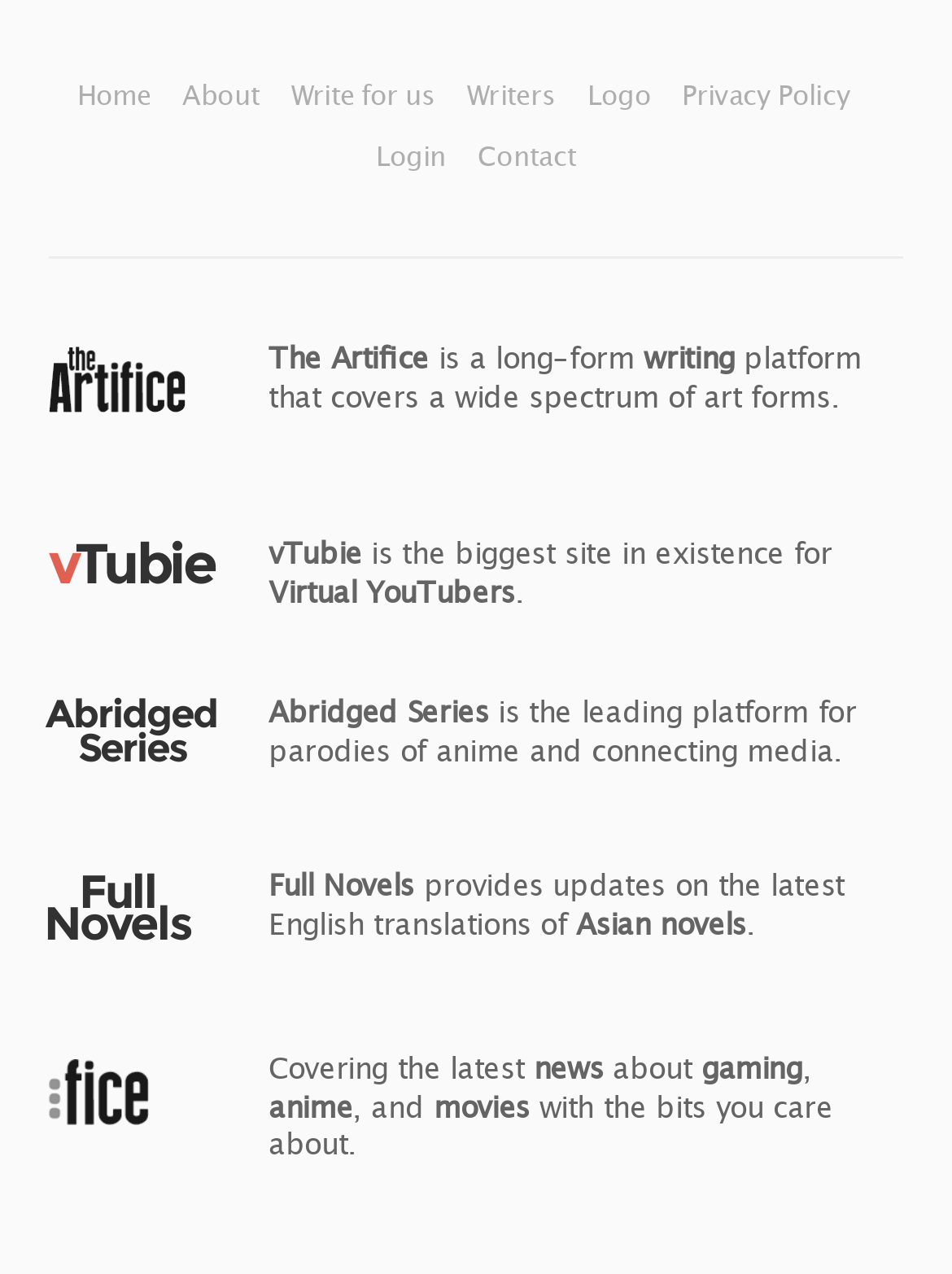Identify the bounding box coordinates of the section that should be clicked to achieve the task described: "Click on the 'Home' link".

[0.081, 0.06, 0.165, 0.085]